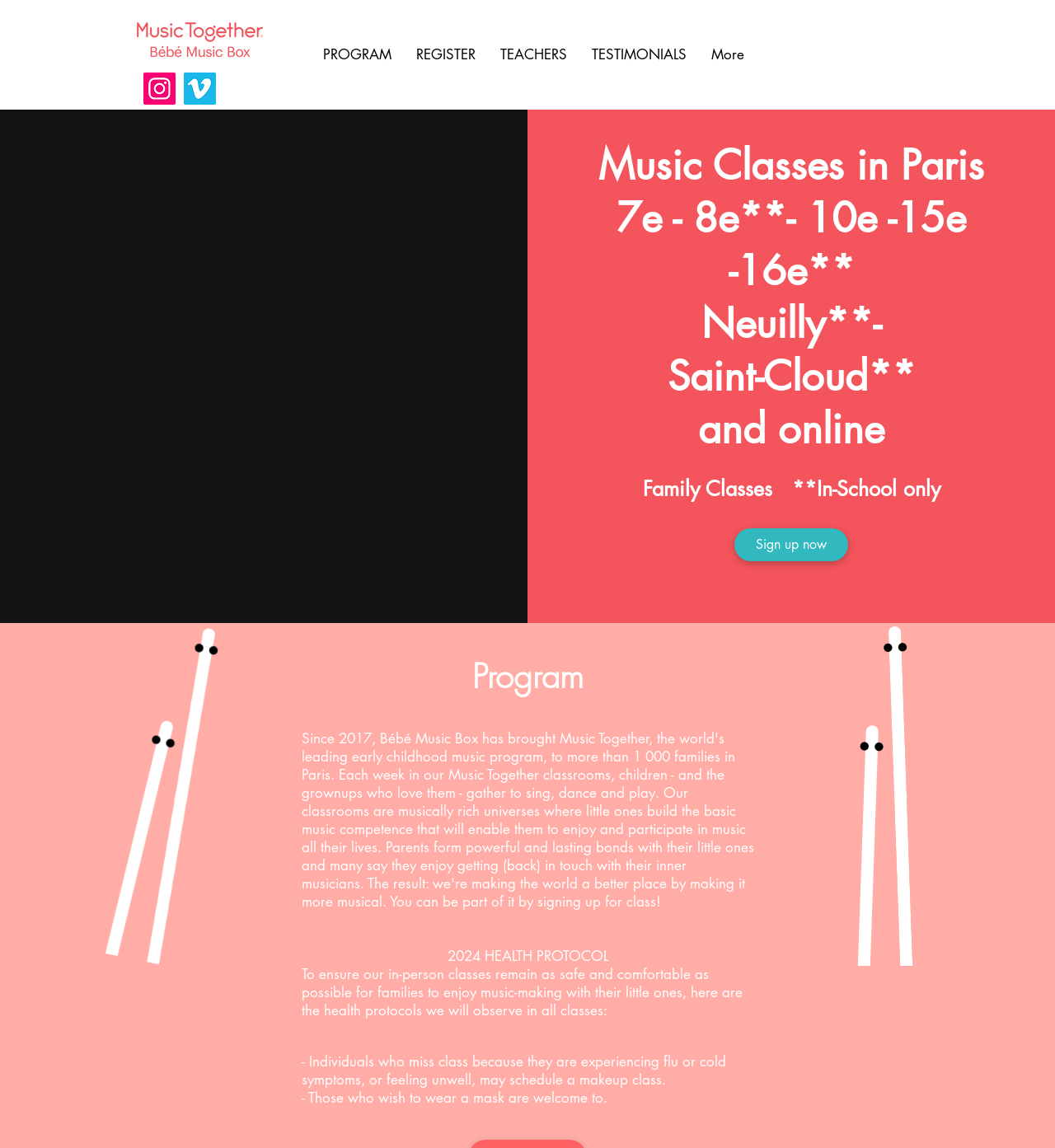How many links are in the navigation section?
Refer to the image and provide a concise answer in one word or phrase.

5